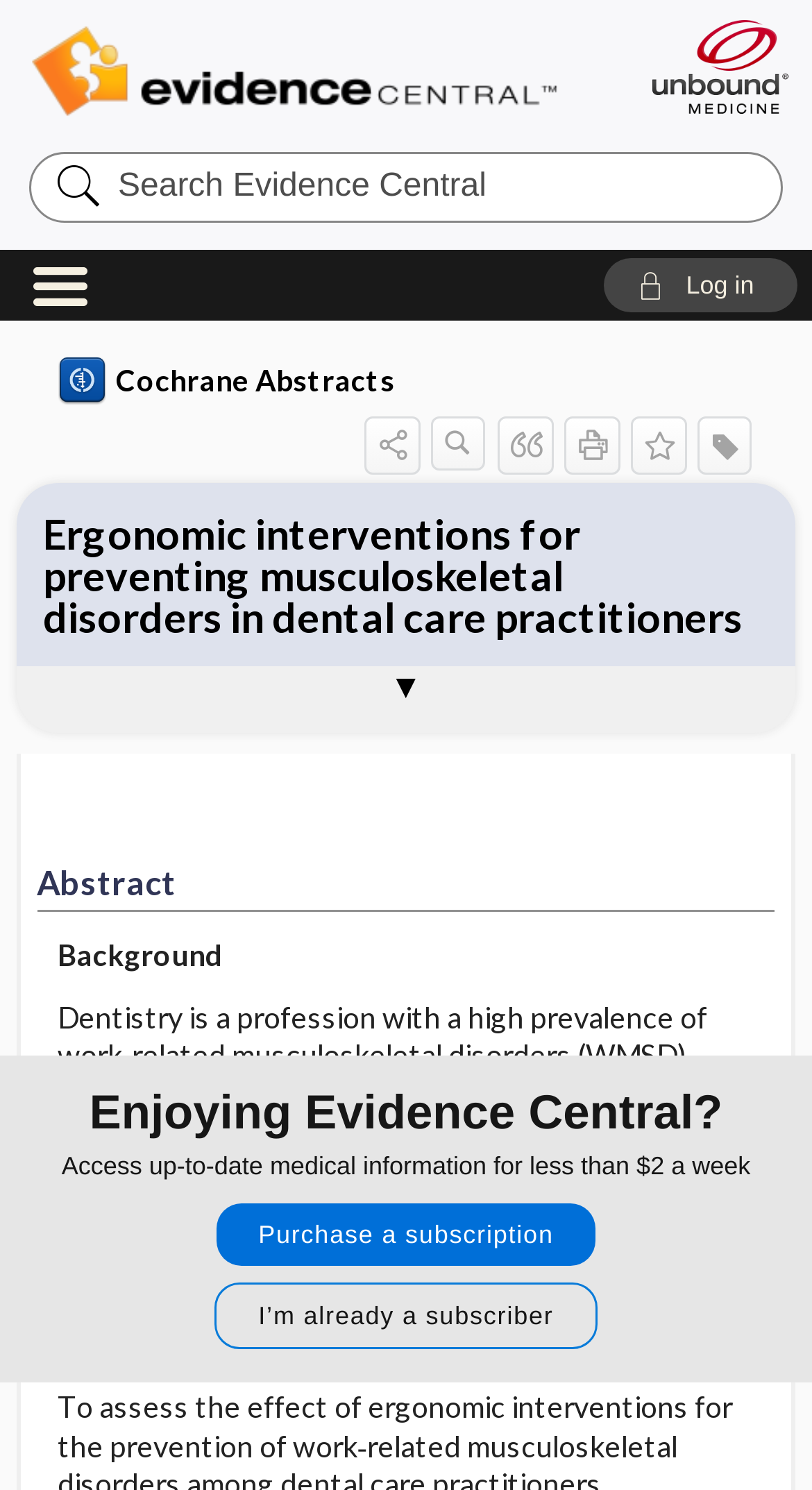Please use the details from the image to answer the following question comprehensively:
How many links are there in the document navigation?

The document navigation is located at the center of the webpage and has several links. By counting the links, we can see that there are 4 links: 'Ergonomic interventions for preventing musculoskeletal disorders in dental care practitioners', 'Abstract', 'Abstract', and 'Reviewer's Conclusions'.